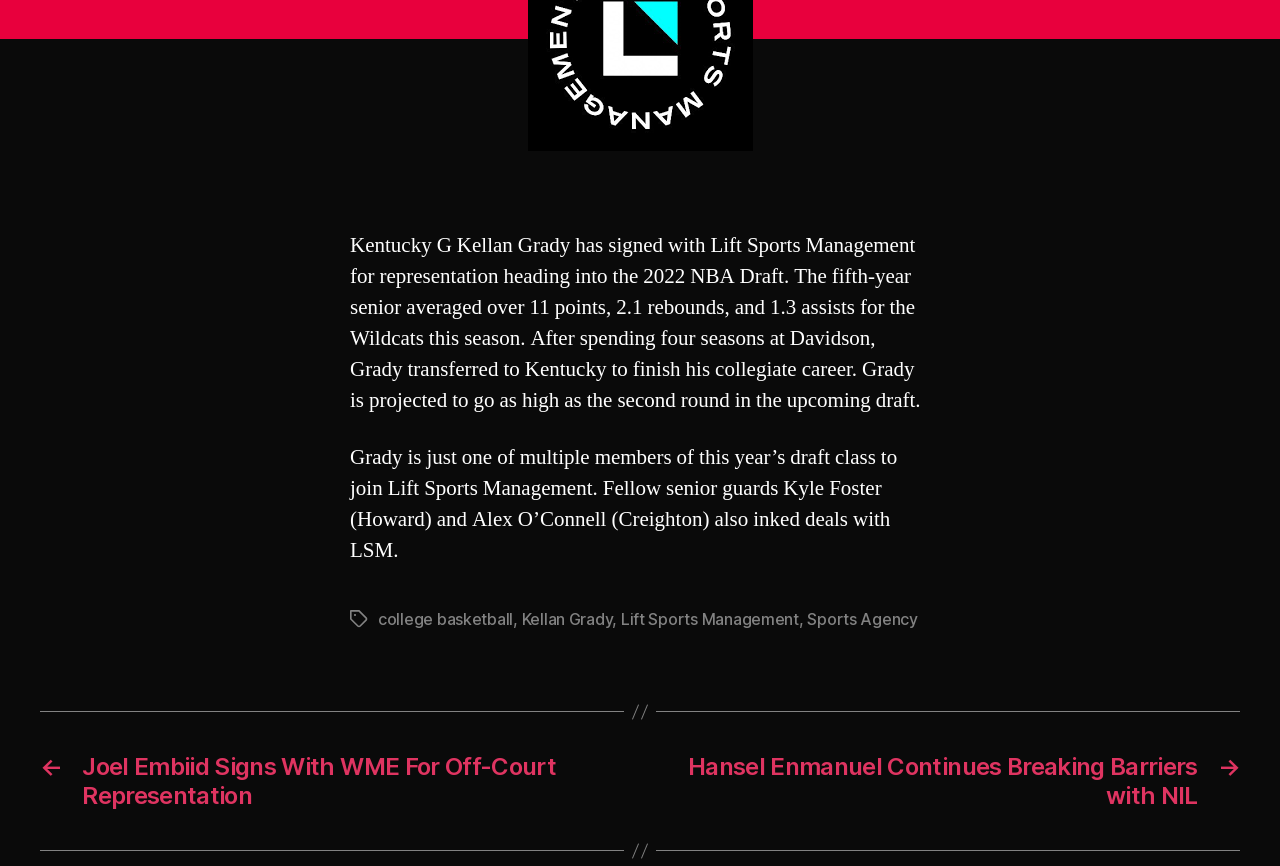Identify the bounding box coordinates for the UI element described as: "Sports Agency".

[0.631, 0.703, 0.717, 0.727]